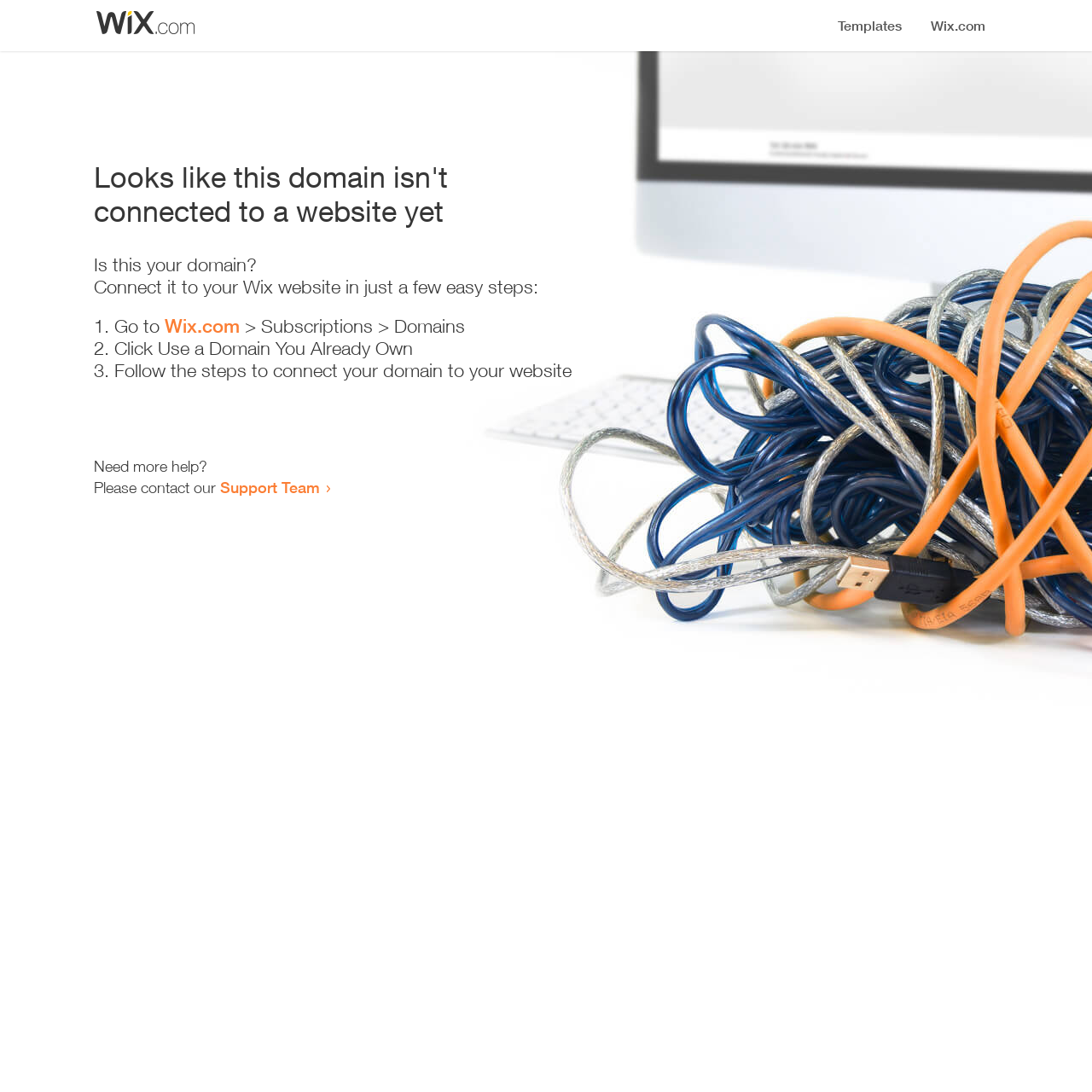Illustrate the webpage thoroughly, mentioning all important details.

The webpage appears to be an error page, indicating that a domain is not connected to a website yet. At the top, there is a small image, followed by a heading that states the error message. Below the heading, there is a series of instructions to connect the domain to a Wix website. The instructions are presented in a step-by-step format, with three numbered list items. Each list item contains a brief description of the action to take, with the second list item containing a link to Wix.com. 

To the right of the list items, there is a brief description of the action to take. The instructions are followed by a message asking if the user needs more help, and providing a link to the Support Team if they do. The overall layout is simple and easy to follow, with clear headings and concise text.